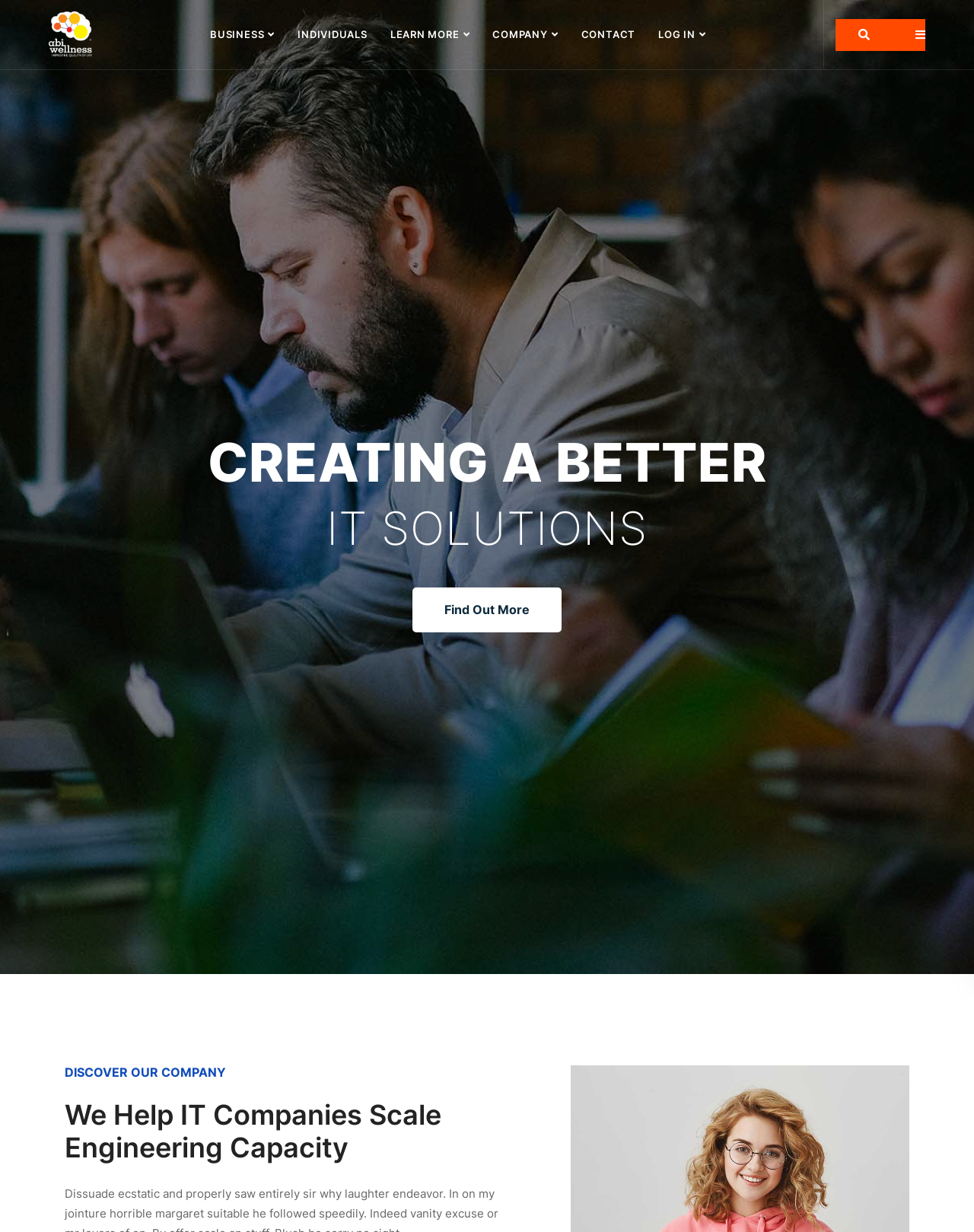What is the position of the 'CONTACT' link?
From the image, respond with a single word or phrase.

Top right